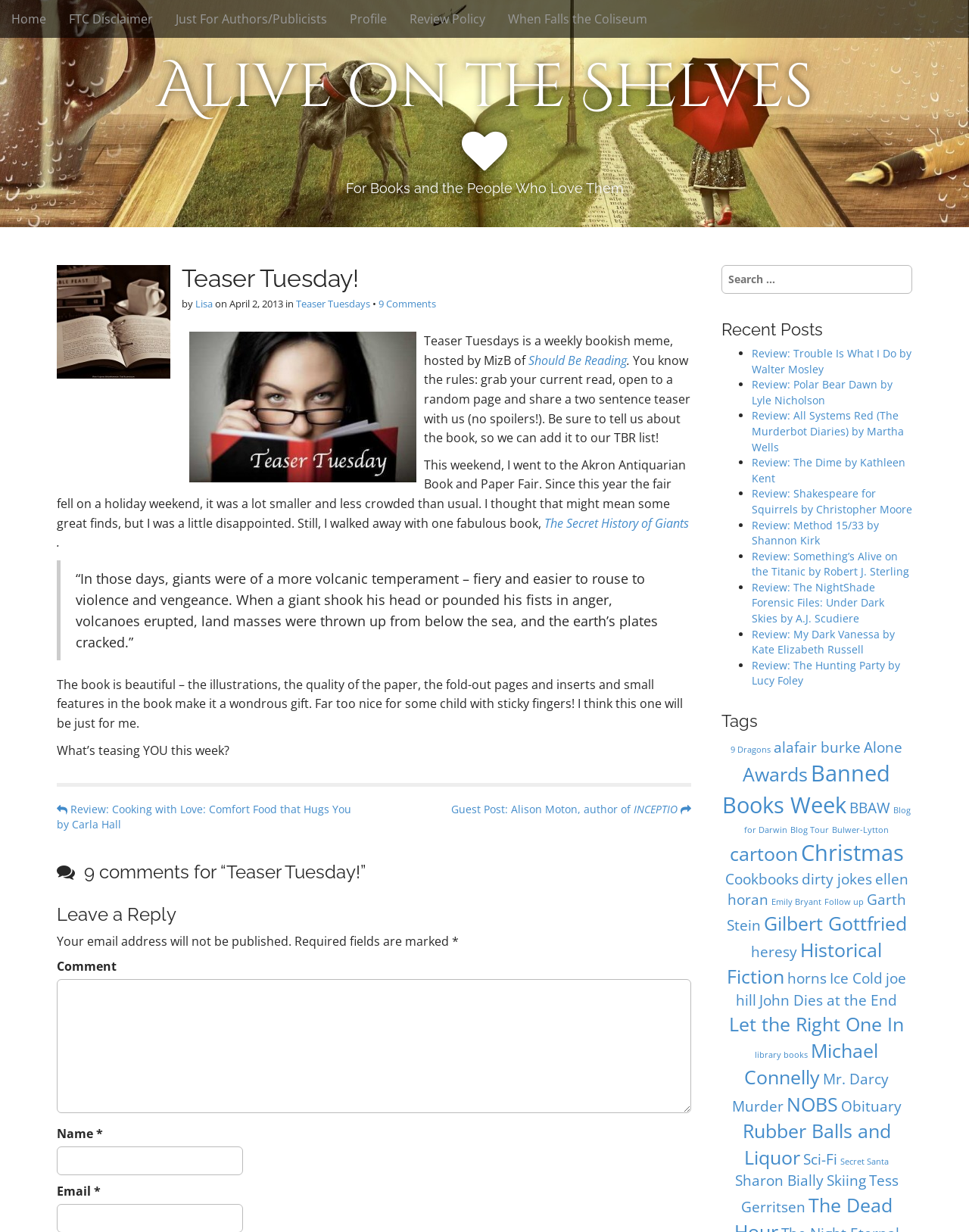What is the name of the book being reviewed?
Utilize the image to construct a detailed and well-explained answer.

The answer can be found in the article section where the author is talking about the book they bought at the Akron Antiquarian Book and Paper Fair. The book is described as beautiful with illustrations, quality paper, and fold-out pages, and the author mentions it's too nice for a child with sticky fingers.